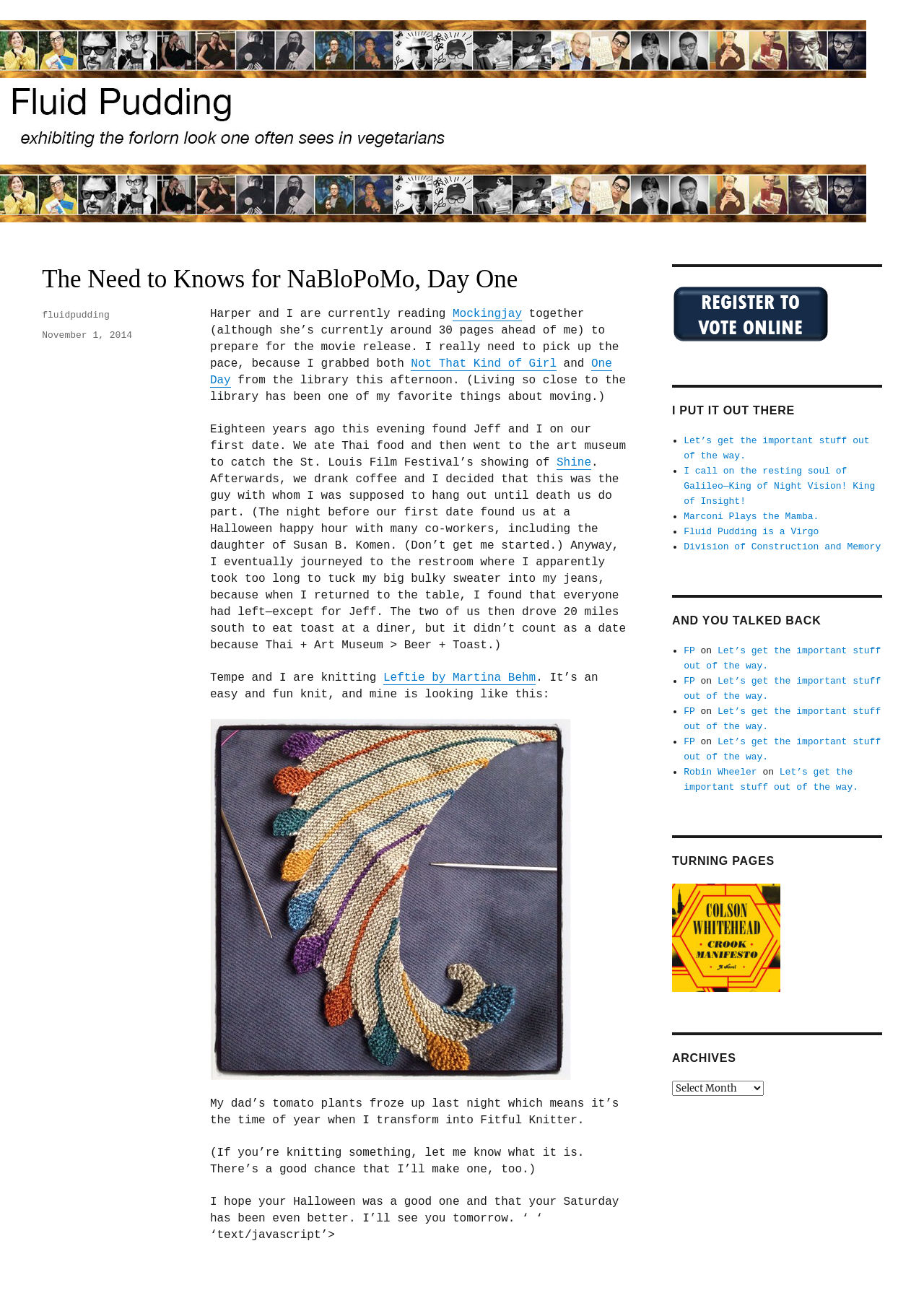Describe every aspect of the webpage in a detailed manner.

This webpage appears to be a personal blog, with a title "The Need to Knows for NaBloPoMo, Day One" at the top. Below the title, there is a header section with a link to "Fluid Pudding" and an image with the same name. 

The main content of the page is divided into several sections. The first section starts with a paragraph of text discussing the author's reading habits, including reading "Mockingjay" with someone named Harper. The text also mentions other books, such as "Not That Kind of Girl" and "One Day". 

Following this, there is a section about the author's personal life, including a story about their first date with Jeff and a mention of their knitting hobby. There is also an image of the author's knitting project, "Leftie by Martina Behm". 

The next section appears to be a footer area, with links to the author's profile and a timestamp for the post. 

To the right of the main content, there are three columns with headings "I PUT IT OUT THERE", "AND YOU TALKED BACK", and "TURNING PAGES". These columns contain lists of links, with some links having a "•" symbol preceding them. The "TURNING PAGES" section also contains an image. 

At the bottom of the page, there is a section labeled "ARCHIVES" with a dropdown menu.